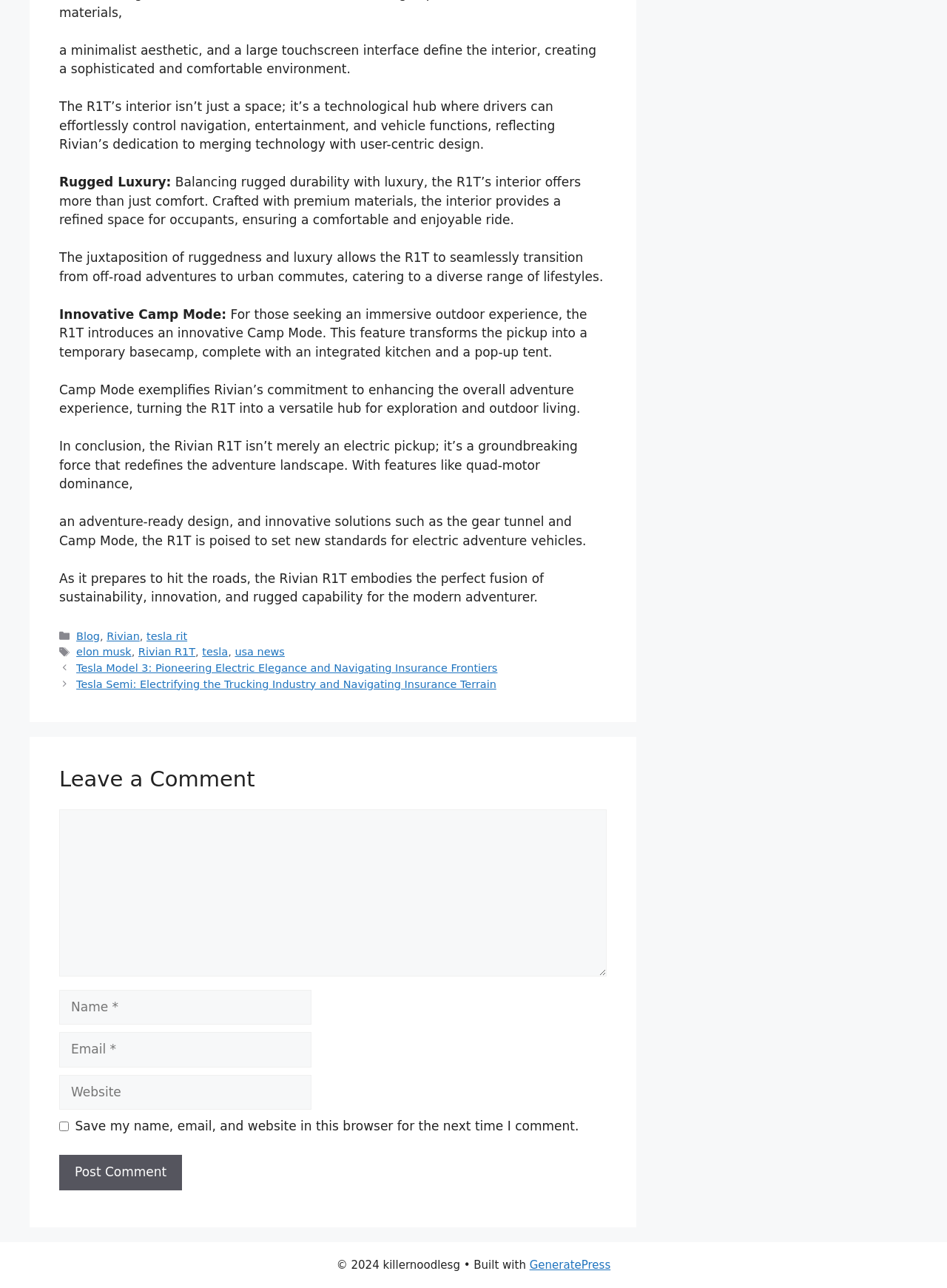Answer the following in one word or a short phrase: 
What is the name of the company that produces the Rivian R1T?

Rivian